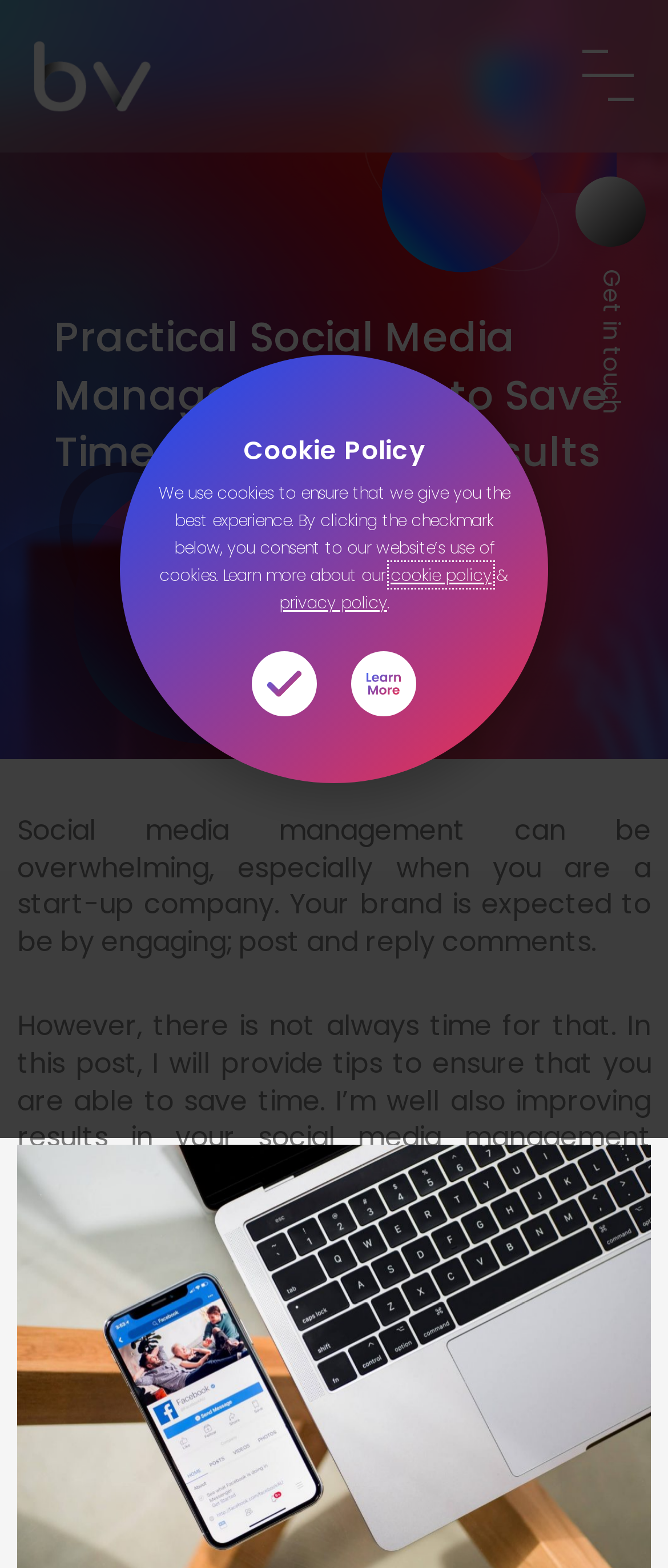Identify the bounding box of the HTML element described as: "cookie policy".

[0.585, 0.36, 0.736, 0.374]